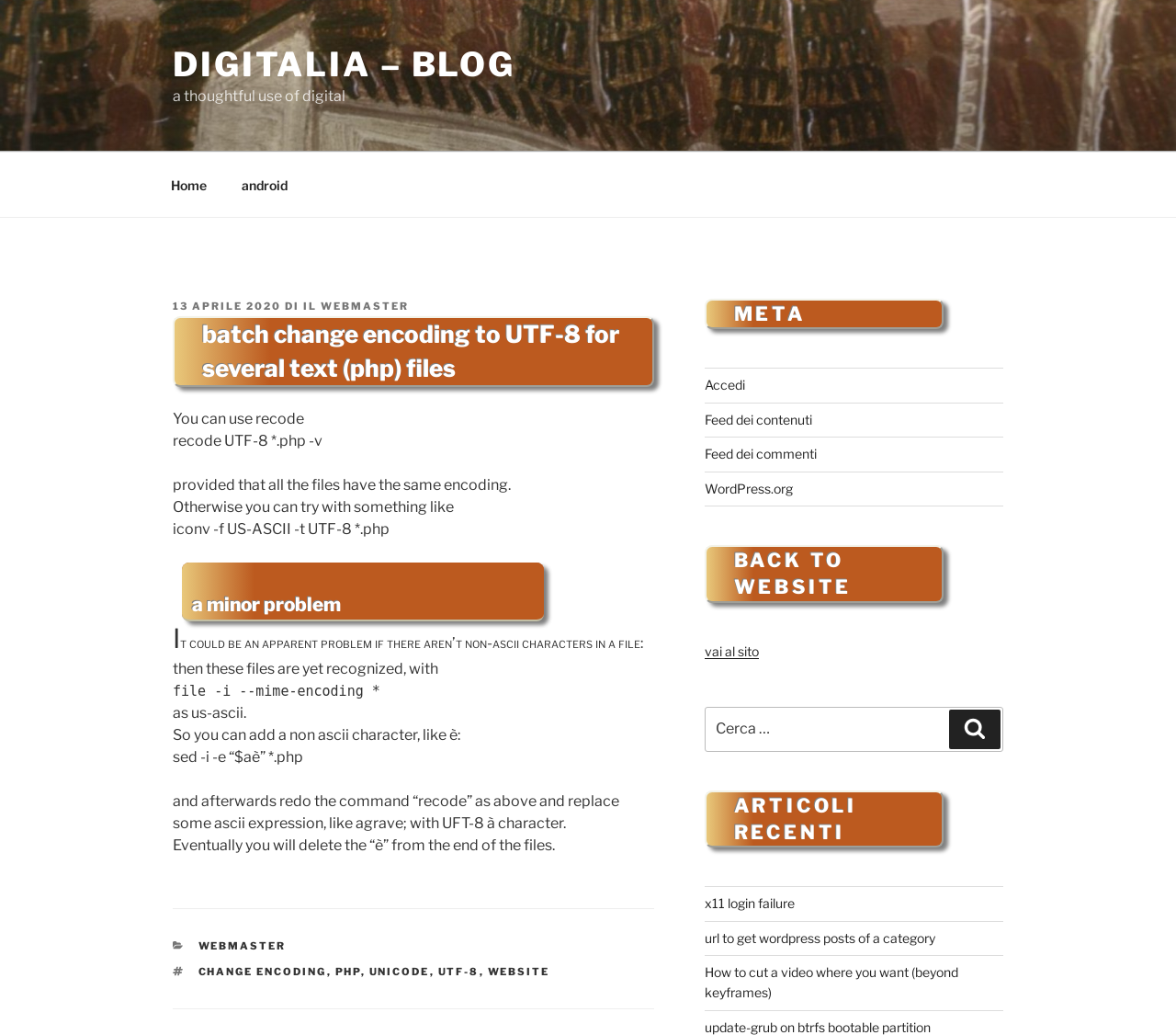Locate the bounding box coordinates of the segment that needs to be clicked to meet this instruction: "go to the 'Home' page".

[0.131, 0.157, 0.189, 0.2]